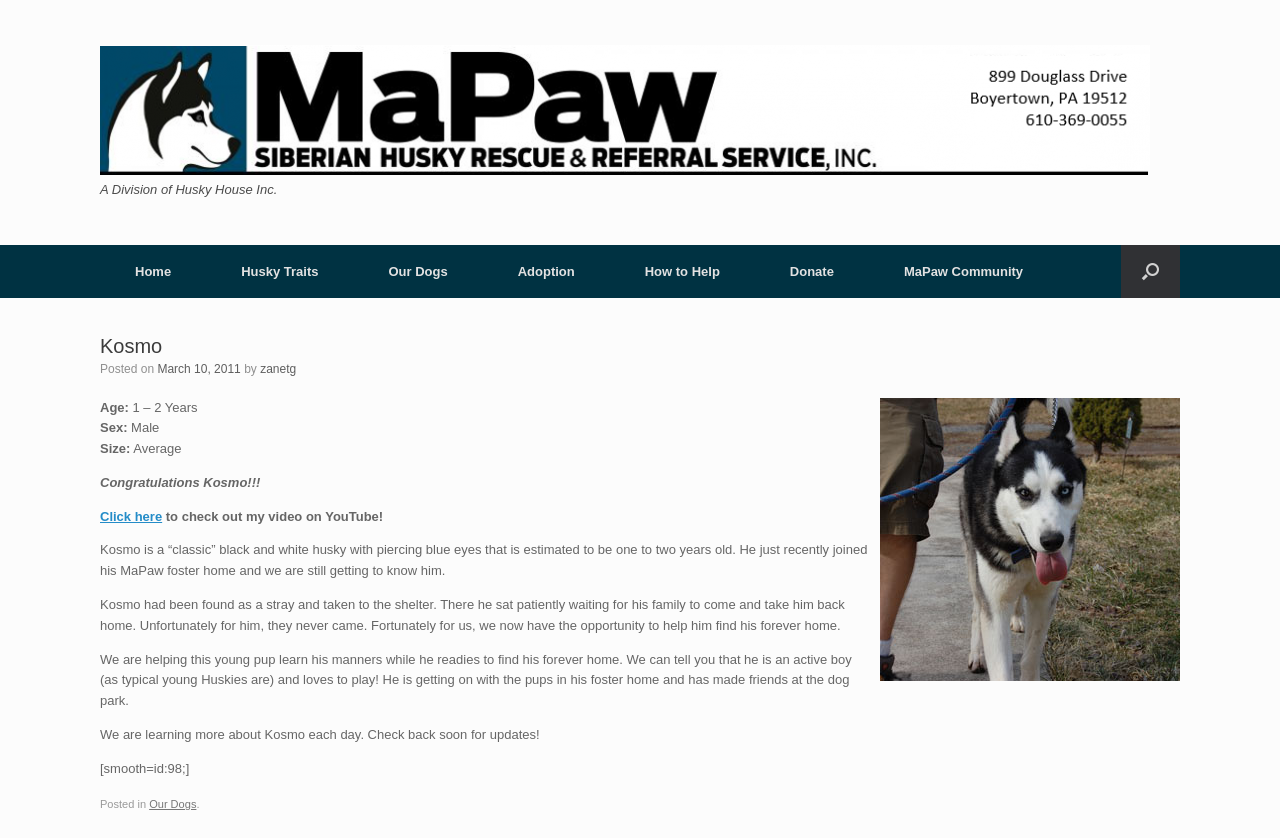Using floating point numbers between 0 and 1, provide the bounding box coordinates in the format (top-left x, top-left y, bottom-right x, bottom-right y). Locate the UI element described here: aria-label="Open the search"

[0.876, 0.292, 0.922, 0.355]